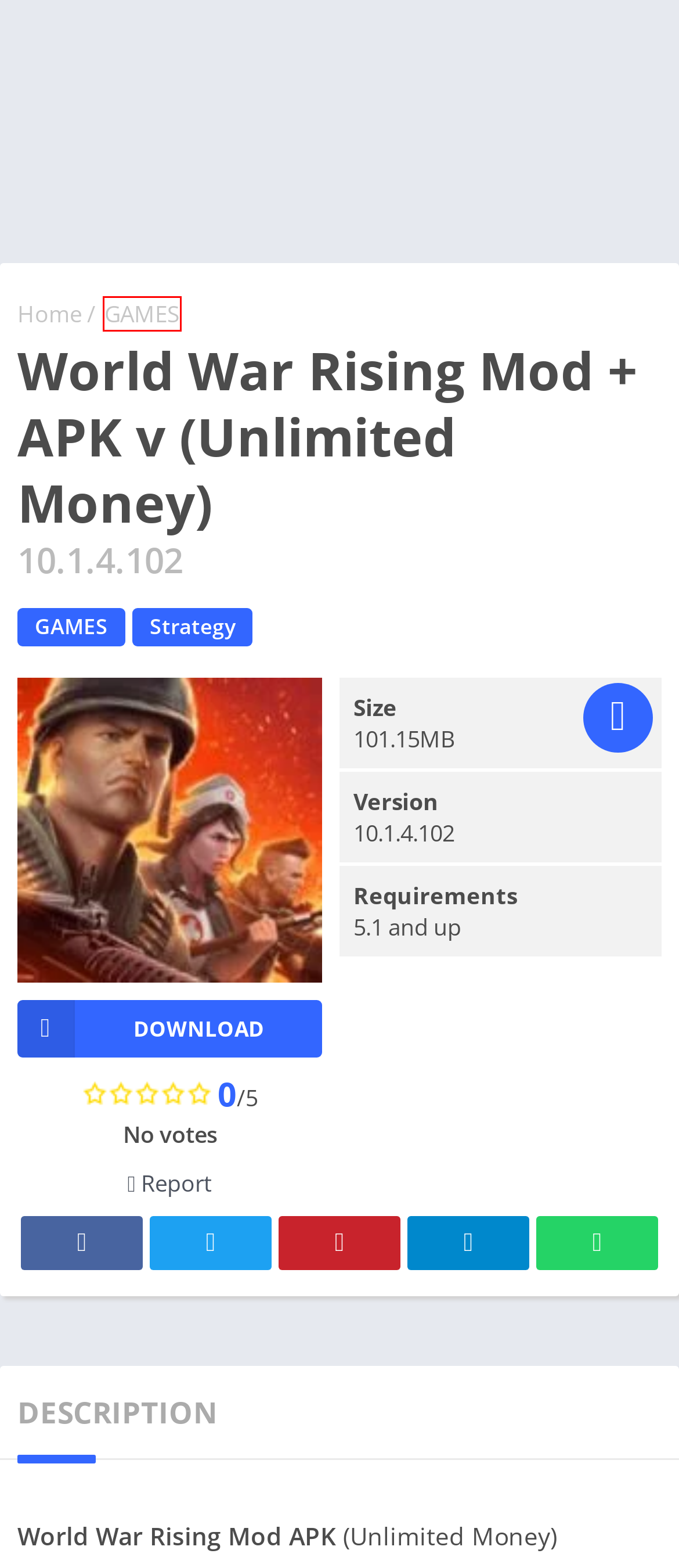A screenshot of a webpage is given, featuring a red bounding box around a UI element. Please choose the webpage description that best aligns with the new webpage after clicking the element in the bounding box. These are the descriptions:
A. Iron Marines APK + Mod v1.8.3 (Unlimited Money)
B. Contact Us - Download Mod Games & Apps for Android
C. About Us
D. Download Mod Games & Apps for Android - Mod Games & Apps for Android
E. Tall Man Run APK + Mod v1.51 (Unlimited Money)
F. GAMES Archives - Download Mod Games & Apps for Android
G. Strategy Archives - Download Mod Games & Apps for Android
H. DMCA

F